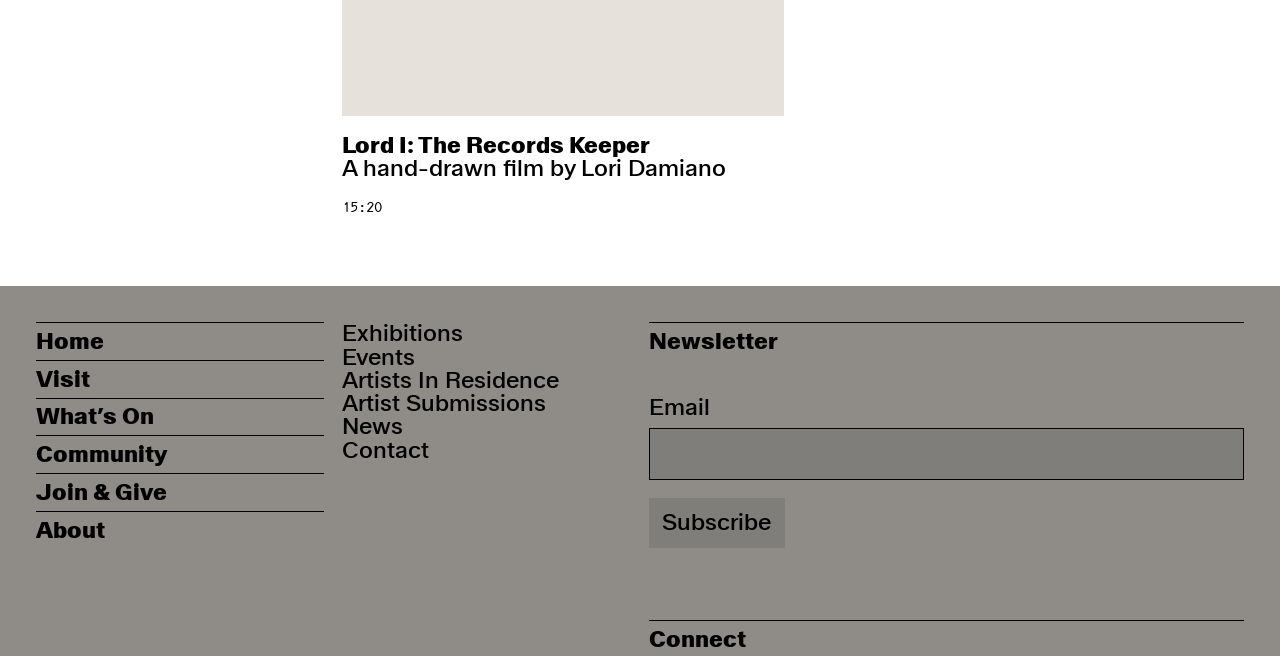Find the bounding box coordinates for the HTML element described in this sentence: "Artists In Residence". Provide the coordinates as four float numbers between 0 and 1, in the format [left, top, right, bottom].

[0.267, 0.562, 0.437, 0.598]